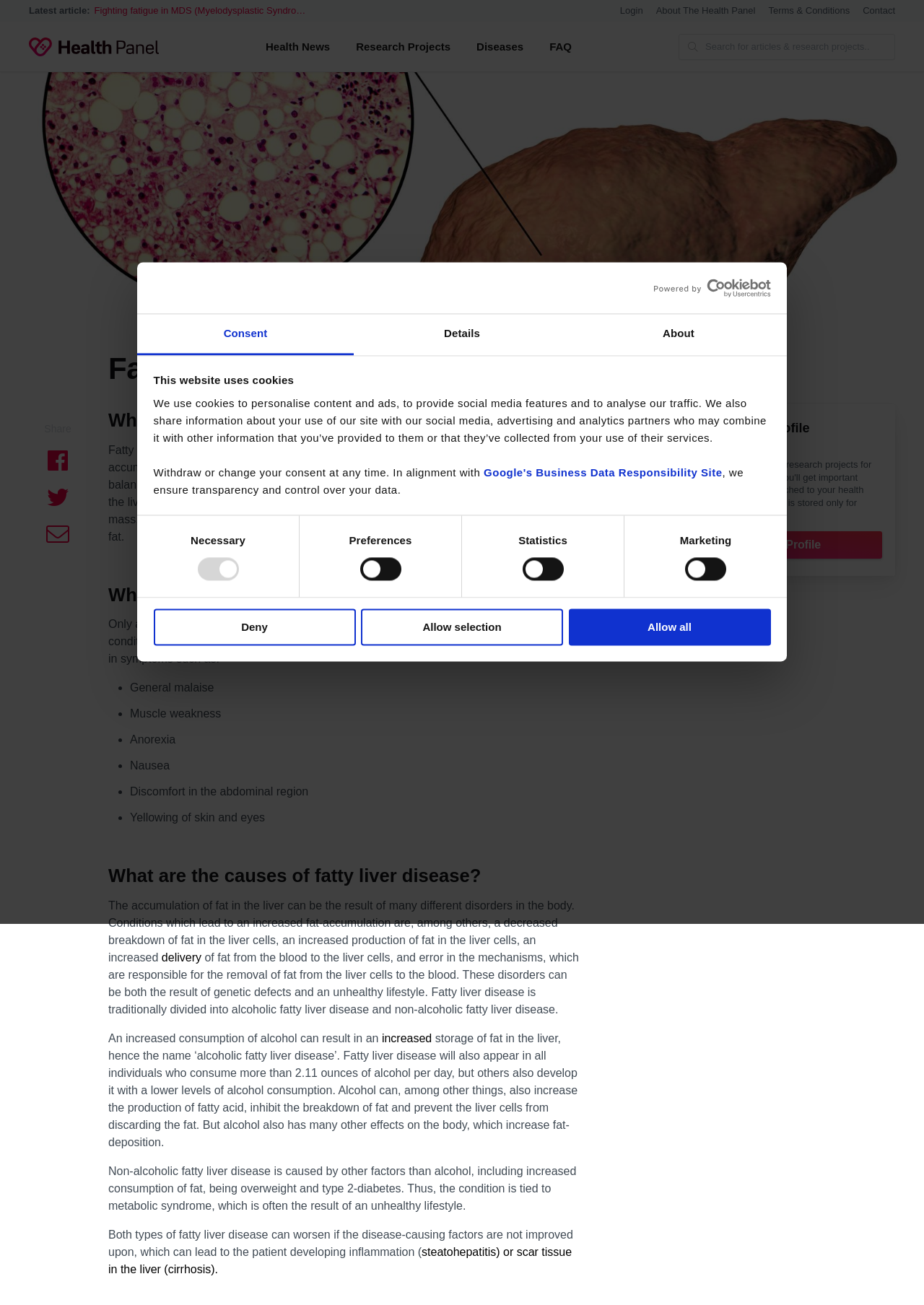Locate the bounding box coordinates of the area that needs to be clicked to fulfill the following instruction: "Click the 'Login' button". The coordinates should be in the format of four float numbers between 0 and 1, namely [left, top, right, bottom].

[0.671, 0.004, 0.696, 0.012]